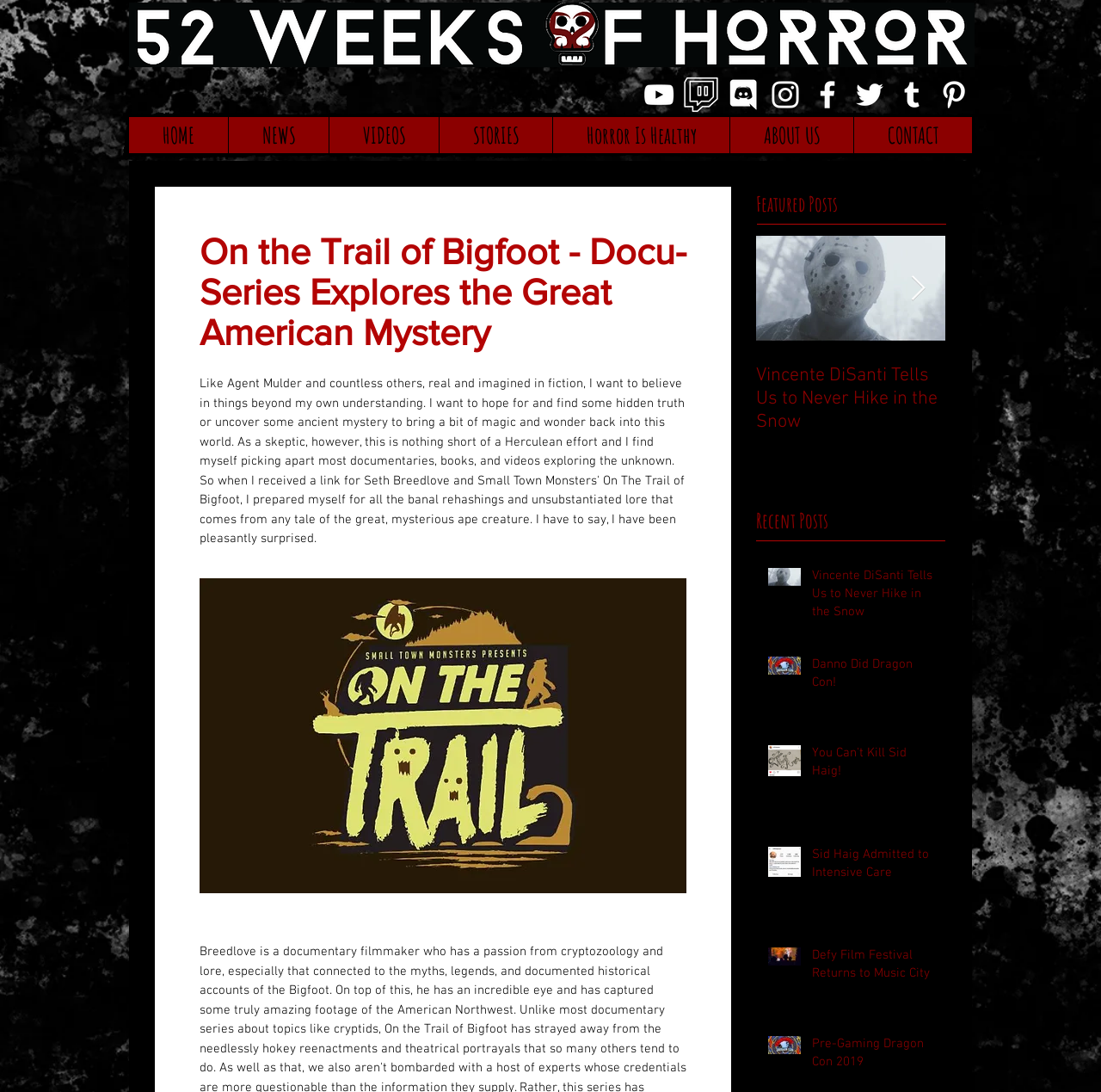Please specify the bounding box coordinates in the format (top-left x, top-left y, bottom-right x, bottom-right y), with values ranging from 0 to 1. Identify the bounding box for the UI component described as follows: ABOUT US

[0.662, 0.107, 0.775, 0.14]